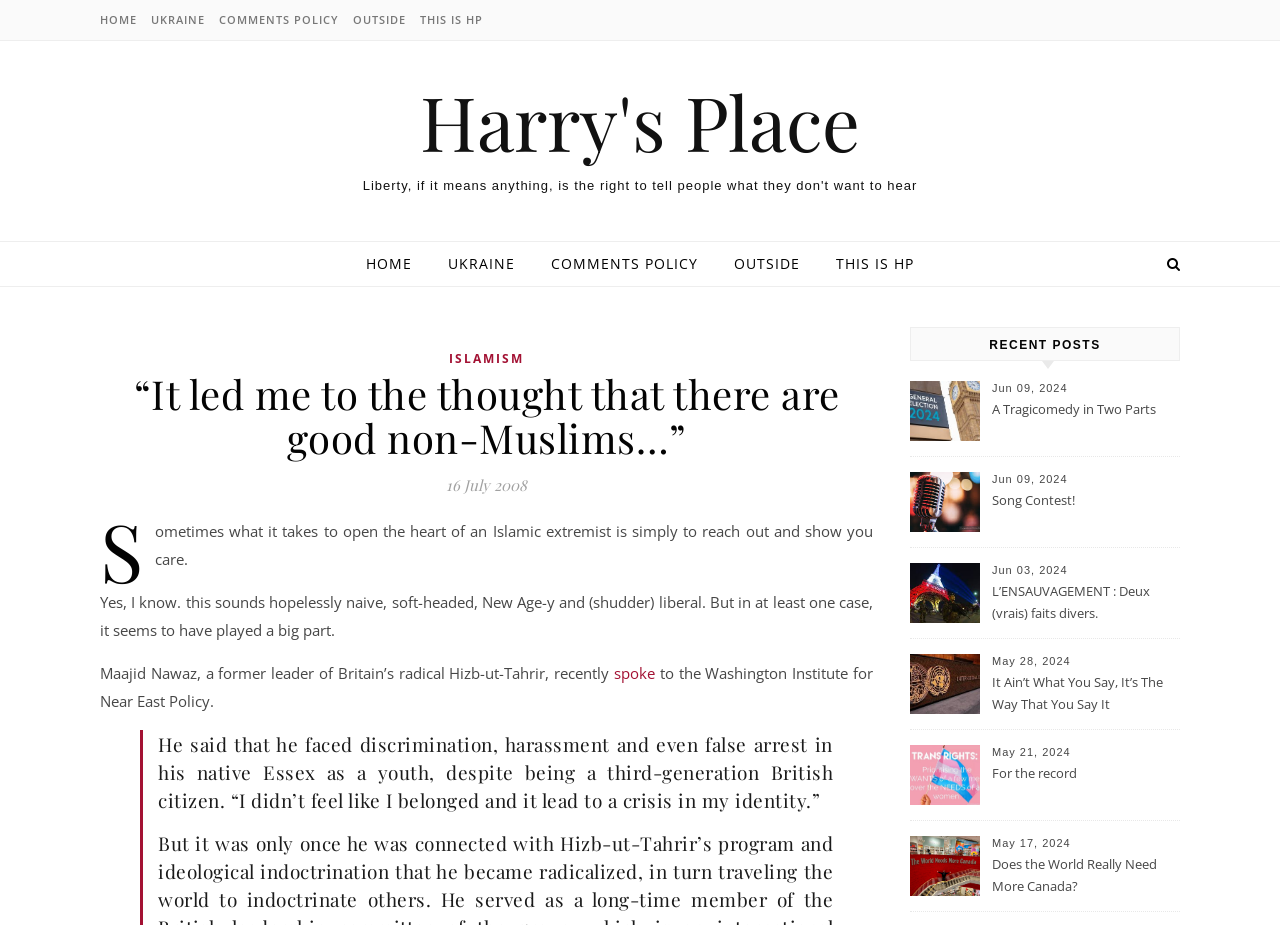Determine the bounding box coordinates for the element that should be clicked to follow this instruction: "read about Islamism". The coordinates should be given as four float numbers between 0 and 1, in the format [left, top, right, bottom].

[0.351, 0.378, 0.409, 0.397]